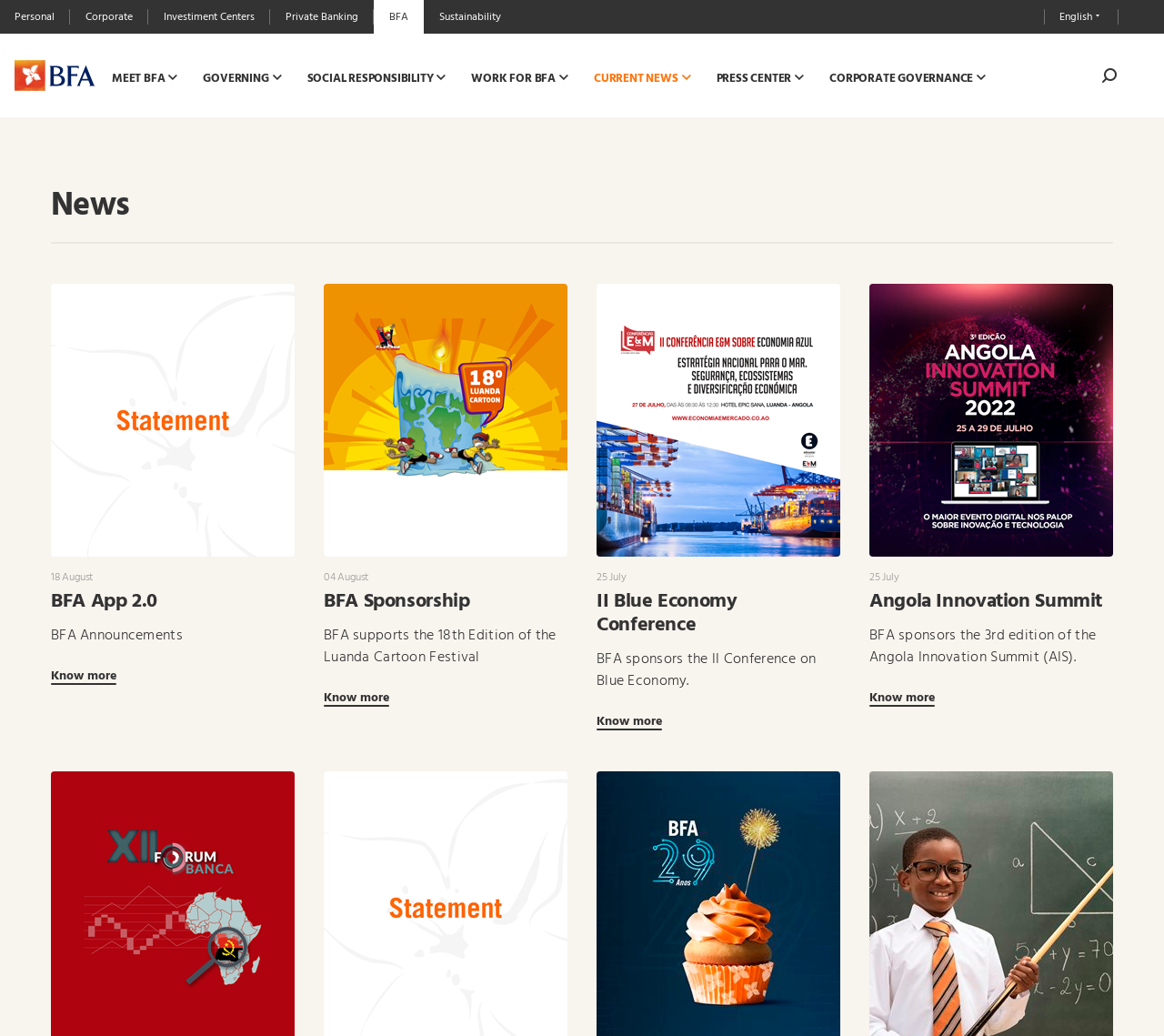Reply to the question below using a single word or brief phrase:
How many news articles are displayed on the webpage?

4